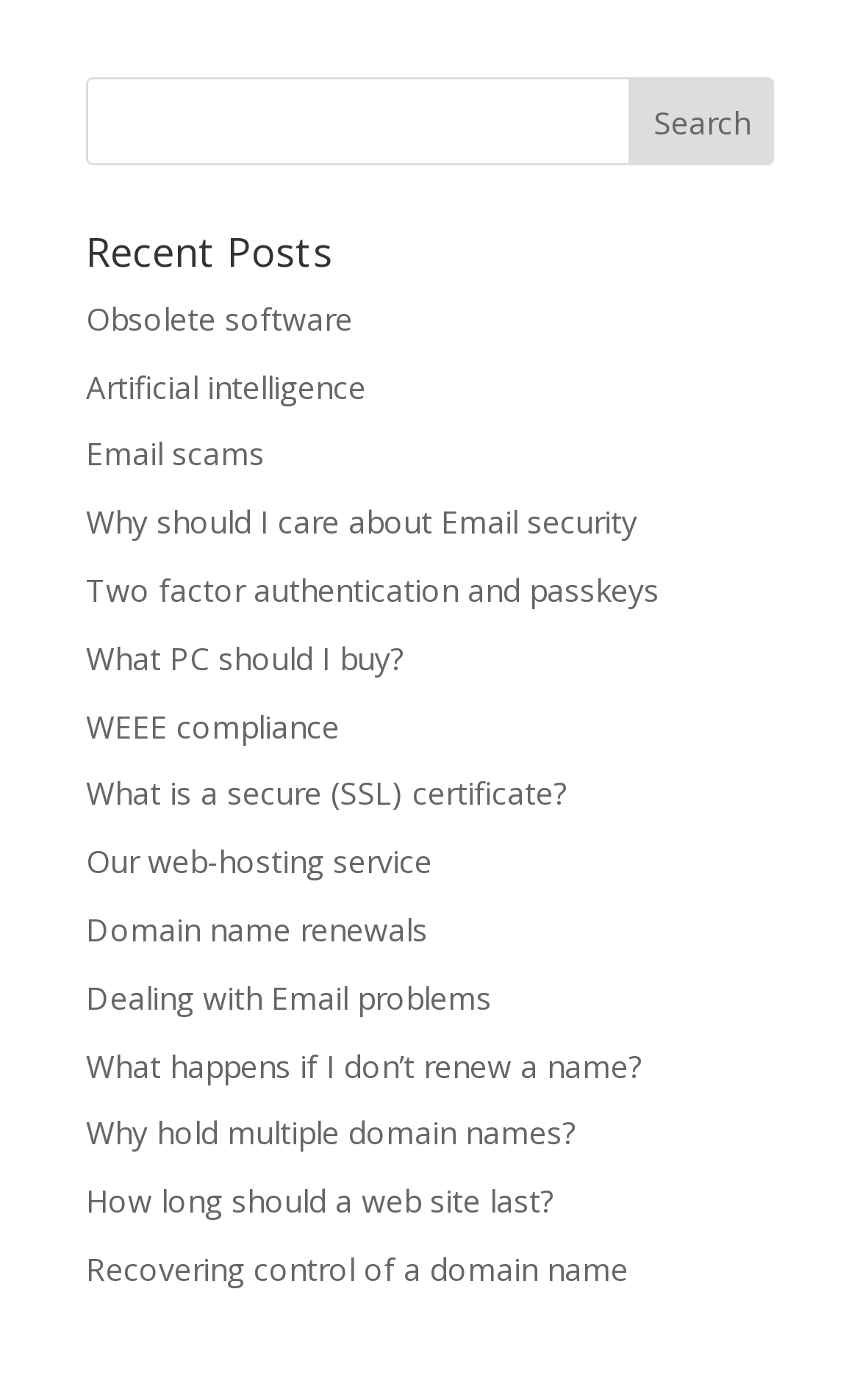Mark the bounding box of the element that matches the following description: "Feast of Divine Mercy".

None